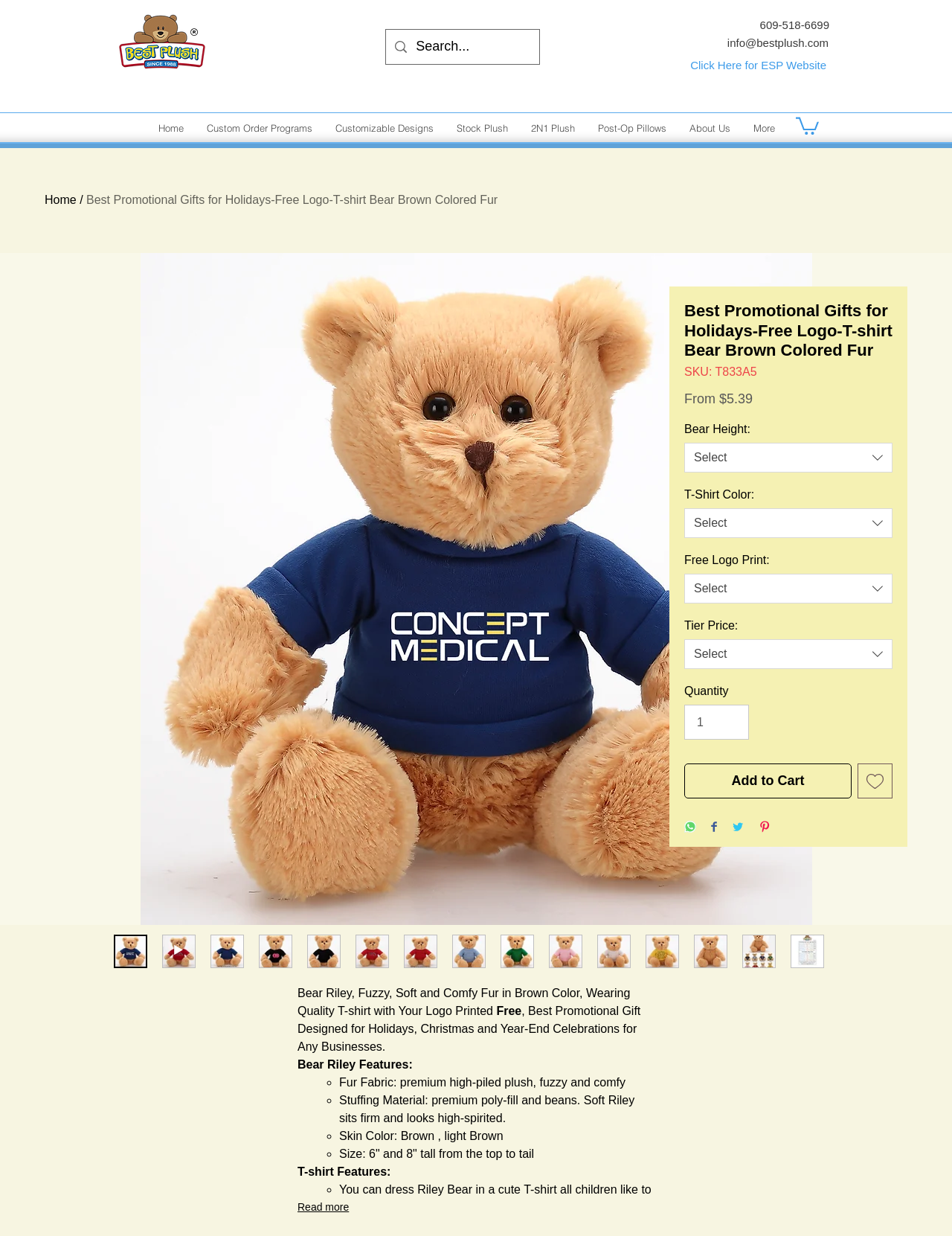Please identify the bounding box coordinates of the clickable region that I should interact with to perform the following instruction: "Read reviews of dog walks in Kent". The coordinates should be expressed as four float numbers between 0 and 1, i.e., [left, top, right, bottom].

None